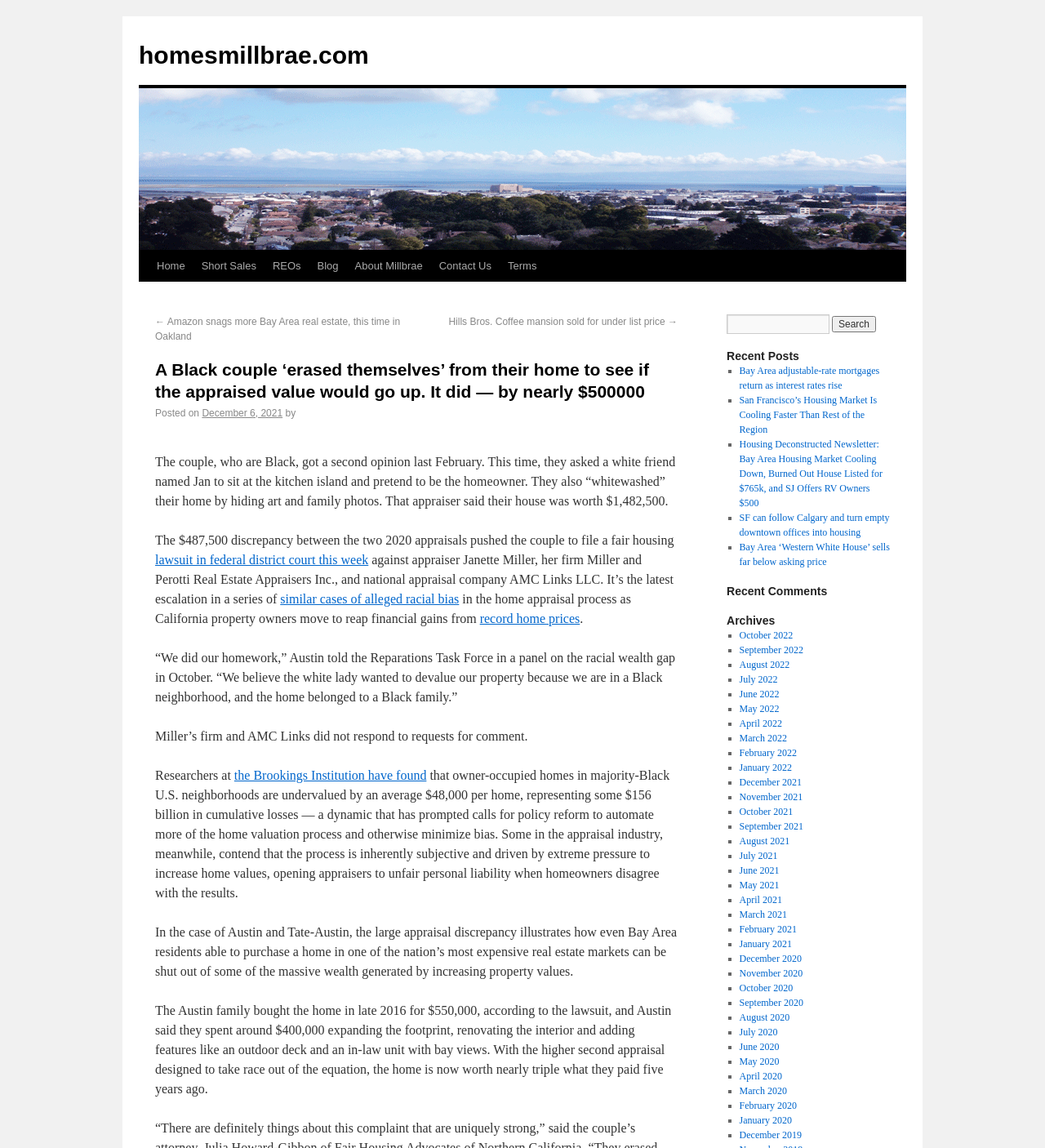Locate the bounding box coordinates of the element that should be clicked to fulfill the instruction: "click the 'Home' link".

[0.142, 0.218, 0.185, 0.245]